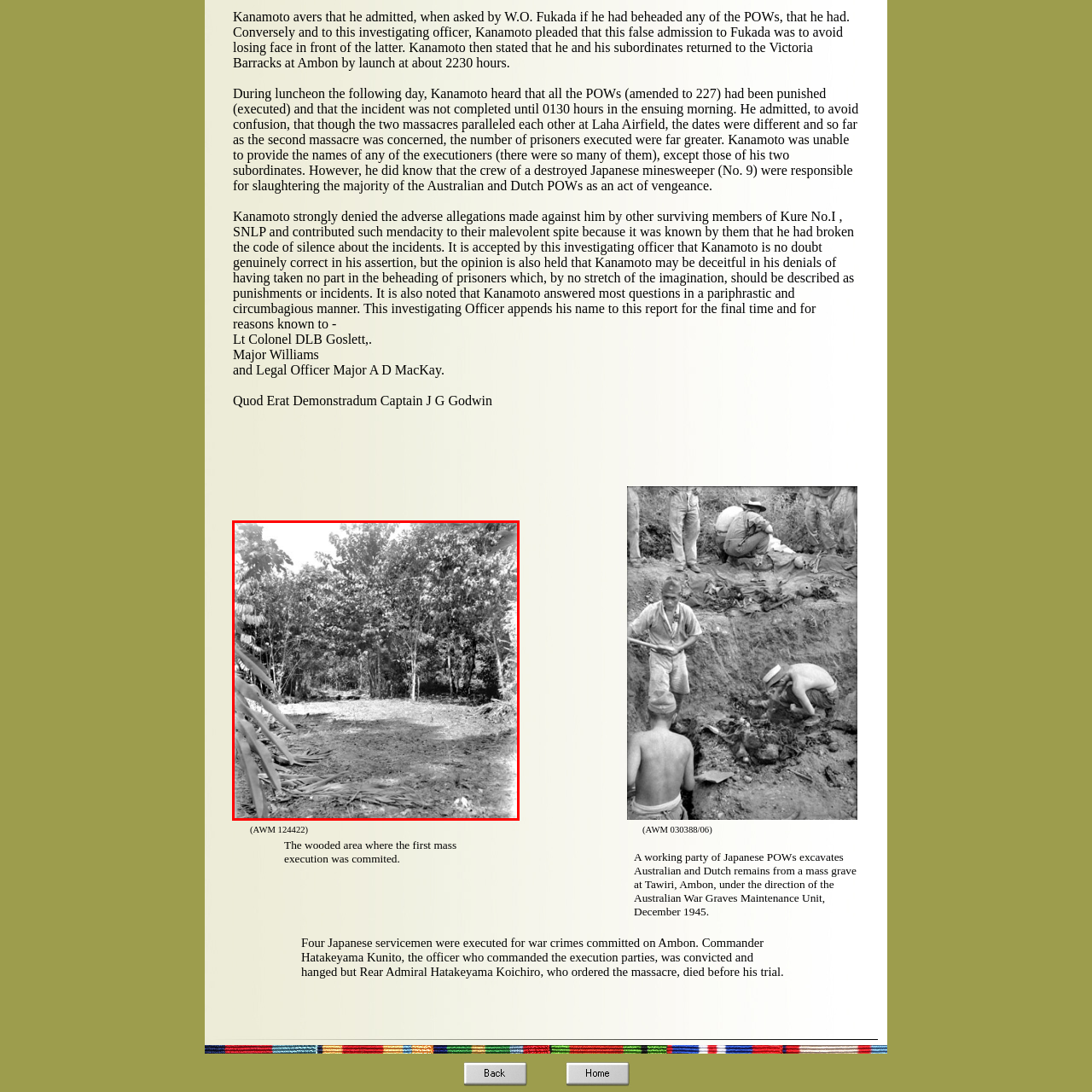Offer an in-depth description of the scene contained in the red rectangle.

The image depicts a wooded area, identified as the execution site at Laha, where significant wartime atrocities occurred. The clearing is surrounded by dense vegetation, hinting at the secluded nature of the site, which was used for the execution of prisoners during World War II. This haunting landscape serves as a reminder of the tragic history associated with the location, particularly the recovery of Australian and Dutch remains from mass graves in December 1945 by a working party of Japanese POWs, under the supervision of the Australian War Graves Maintenance Unit. The area has seen profound sorrow and loss, marked by the echoes of the past.